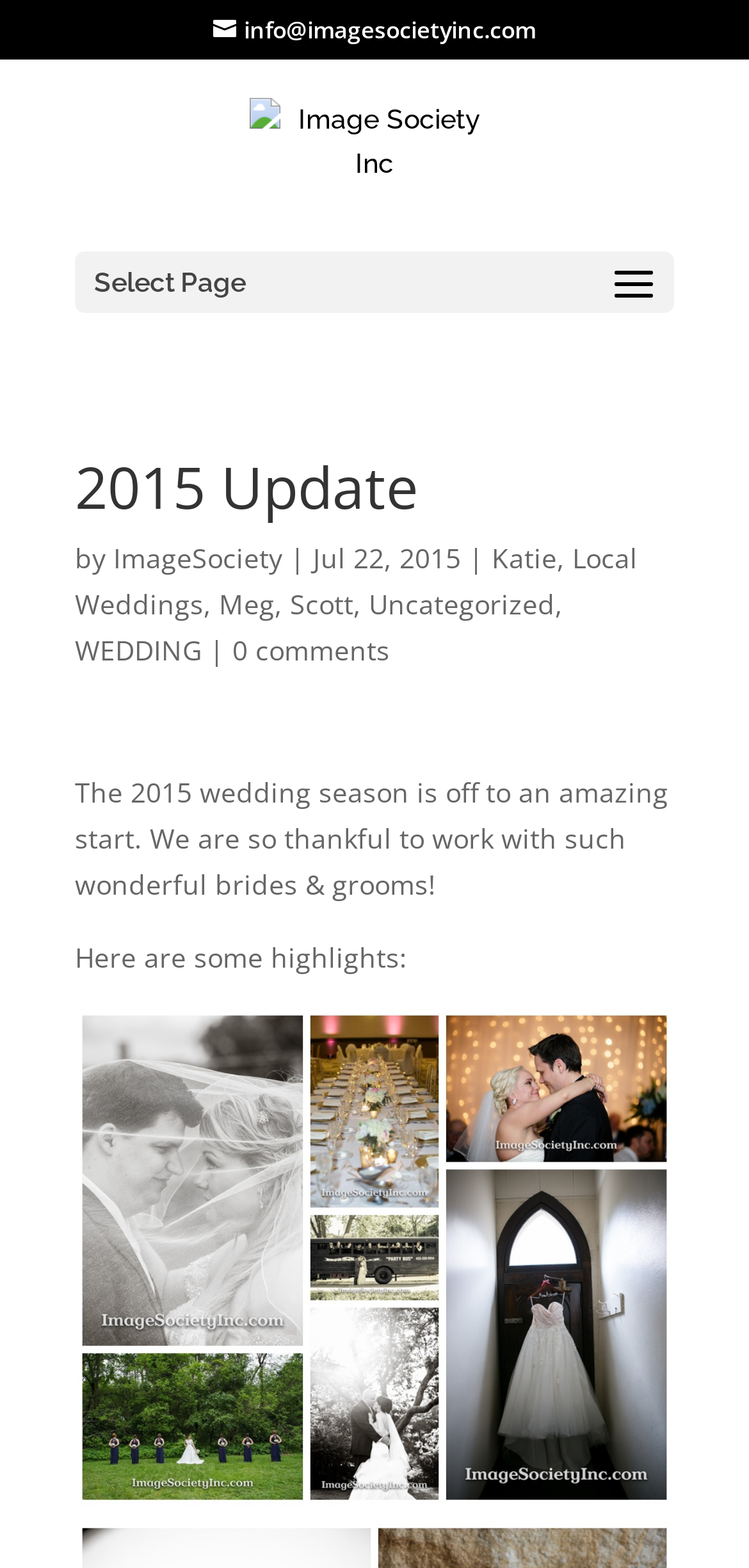Generate a thorough description of the webpage.

The webpage appears to be a blog post or article from Image Society Inc, with a focus on the 2015 wedding season. At the top, there is a navigation section with links to the website's homepage, contact information, and a dropdown menu labeled "Select Page". 

Below the navigation section, the title "2015 Update" is prominently displayed, followed by the author information "by ImageSociety | Jul 22, 2015". There are also links to related categories, such as "Katie", "Local Weddings", "Meg", "Scott", "Uncategorized", and "WEDDING", which are positioned horizontally across the page.

The main content of the page is a brief introduction to the 2015 wedding season, expressing gratitude for working with wonderful brides and grooms. This is followed by a section titled "Here are some highlights:", which likely introduces the visual content below.

The page features a large image, taking up most of the lower section of the page, showcasing a wedding-related photo. The image is captioned "2015-07-22_0002.jpg", suggesting it may be a specific photo from a wedding event. Overall, the webpage has a clean and organized layout, with clear headings and concise text, making it easy to navigate and read.